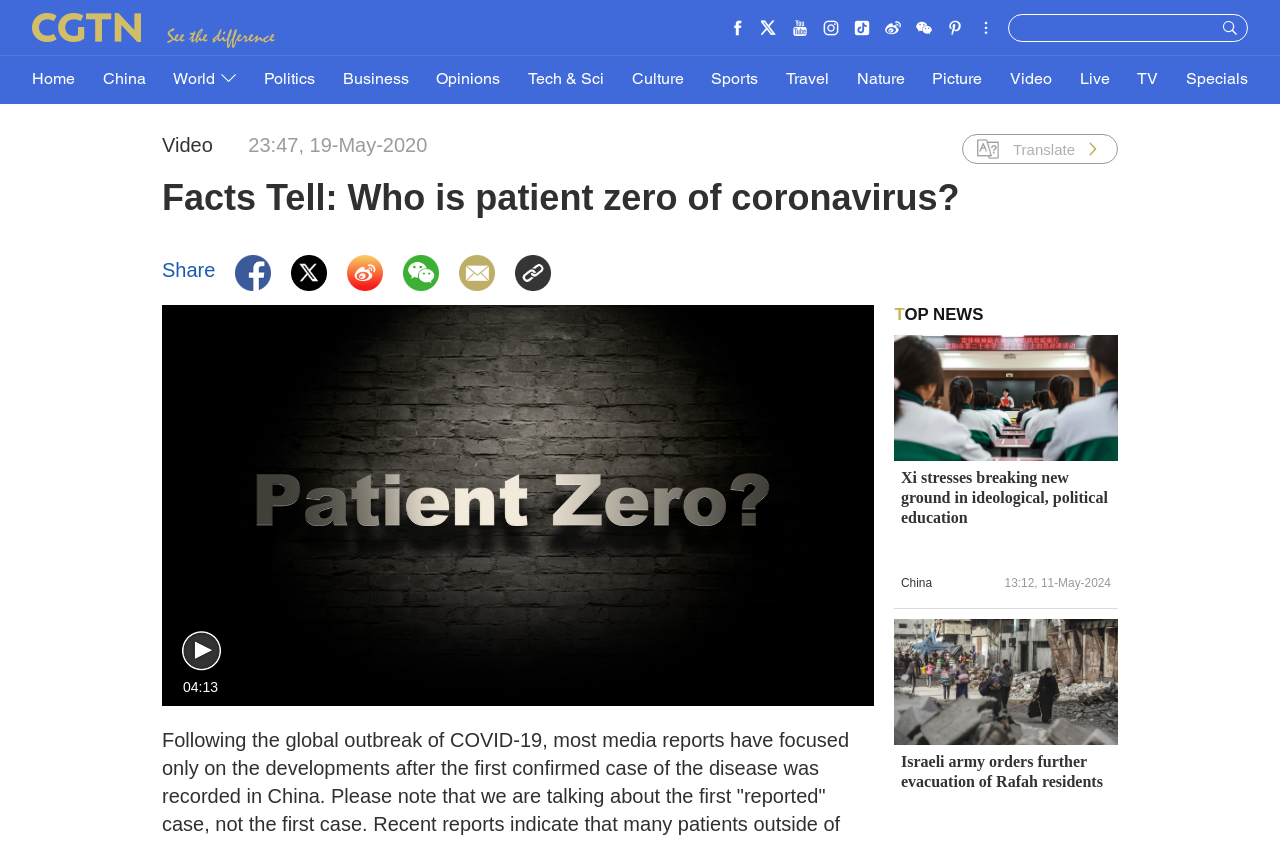Using the format (top-left x, top-left y, bottom-right x, bottom-right y), and given the element description, identify the bounding box coordinates within the screenshot: parent_node: Share

[0.315, 0.302, 0.343, 0.345]